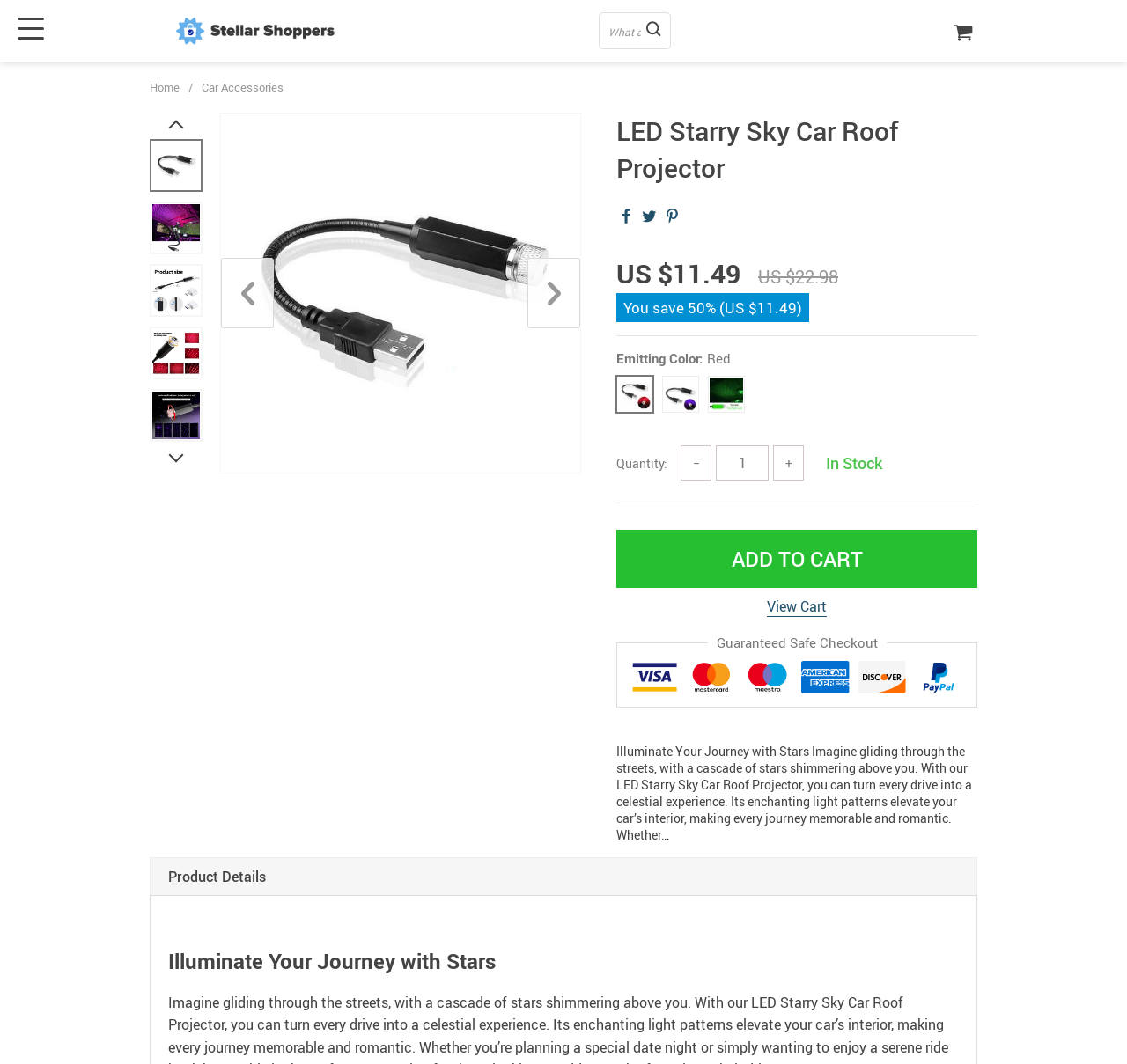Based on the element description "SPU Library", predict the bounding box coordinates of the UI element.

None